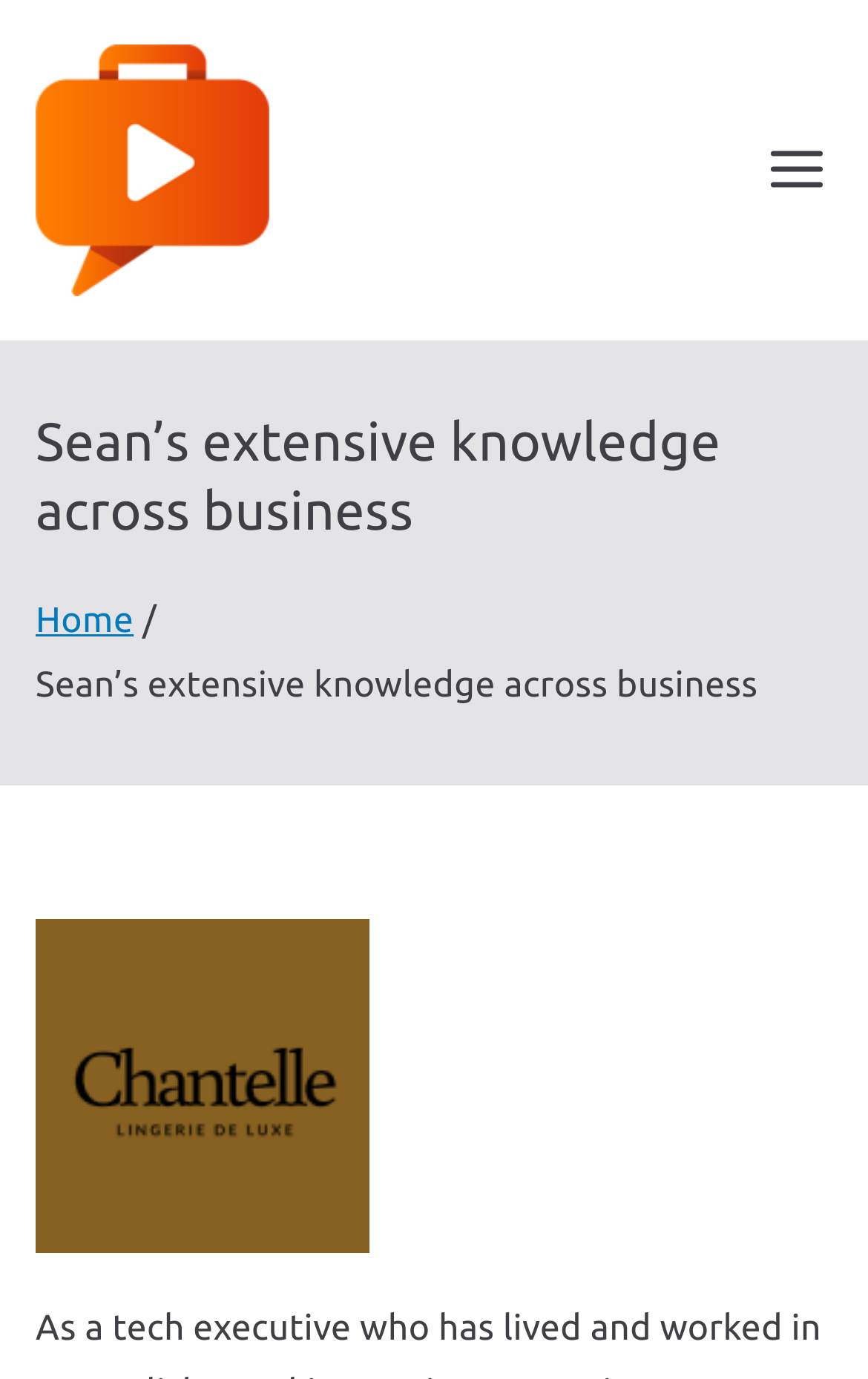What is the name of the person with extensive knowledge?
Provide a short answer using one word or a brief phrase based on the image.

Sean